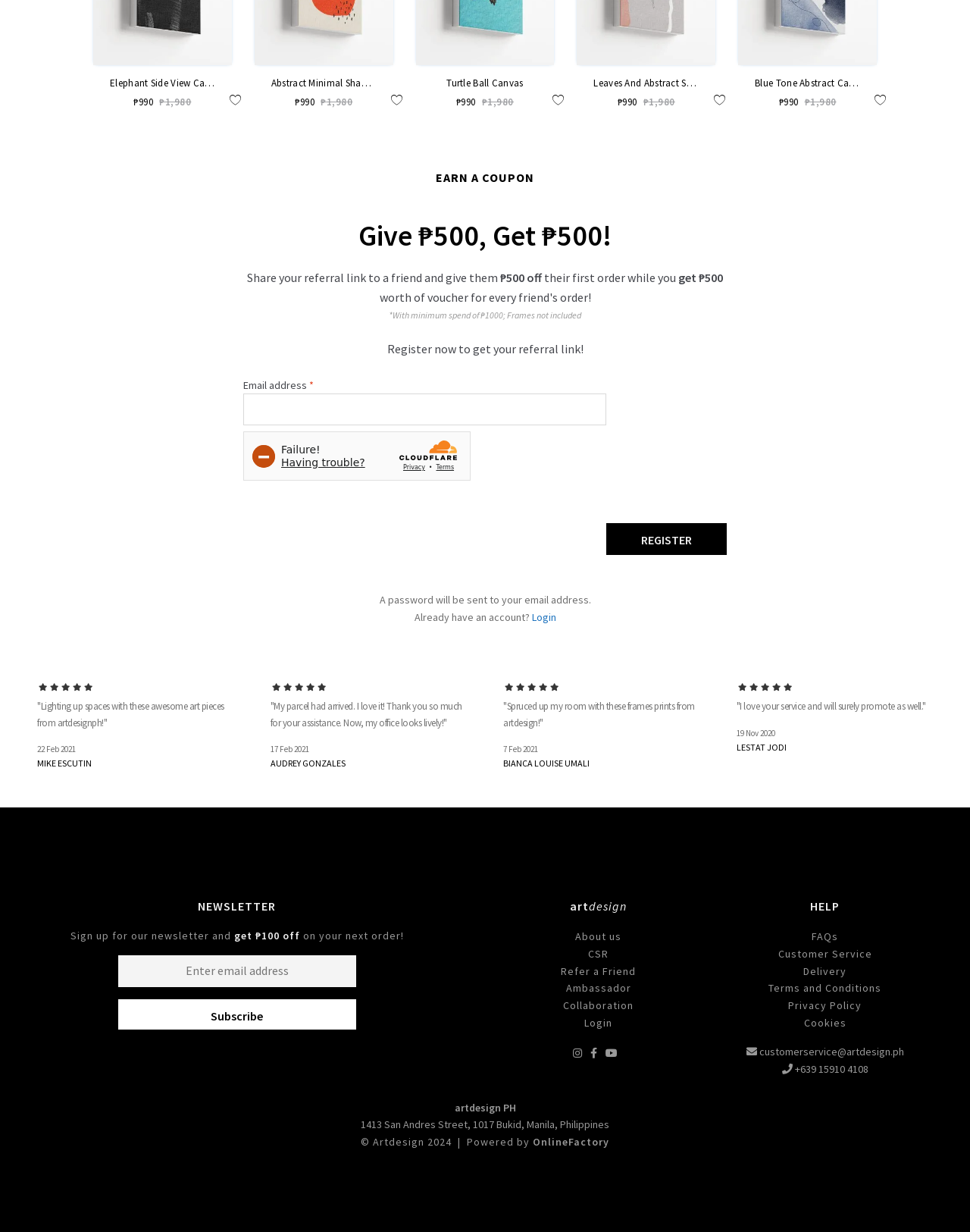Could you highlight the region that needs to be clicked to execute the instruction: "Check the 'MOST READ' section"?

None